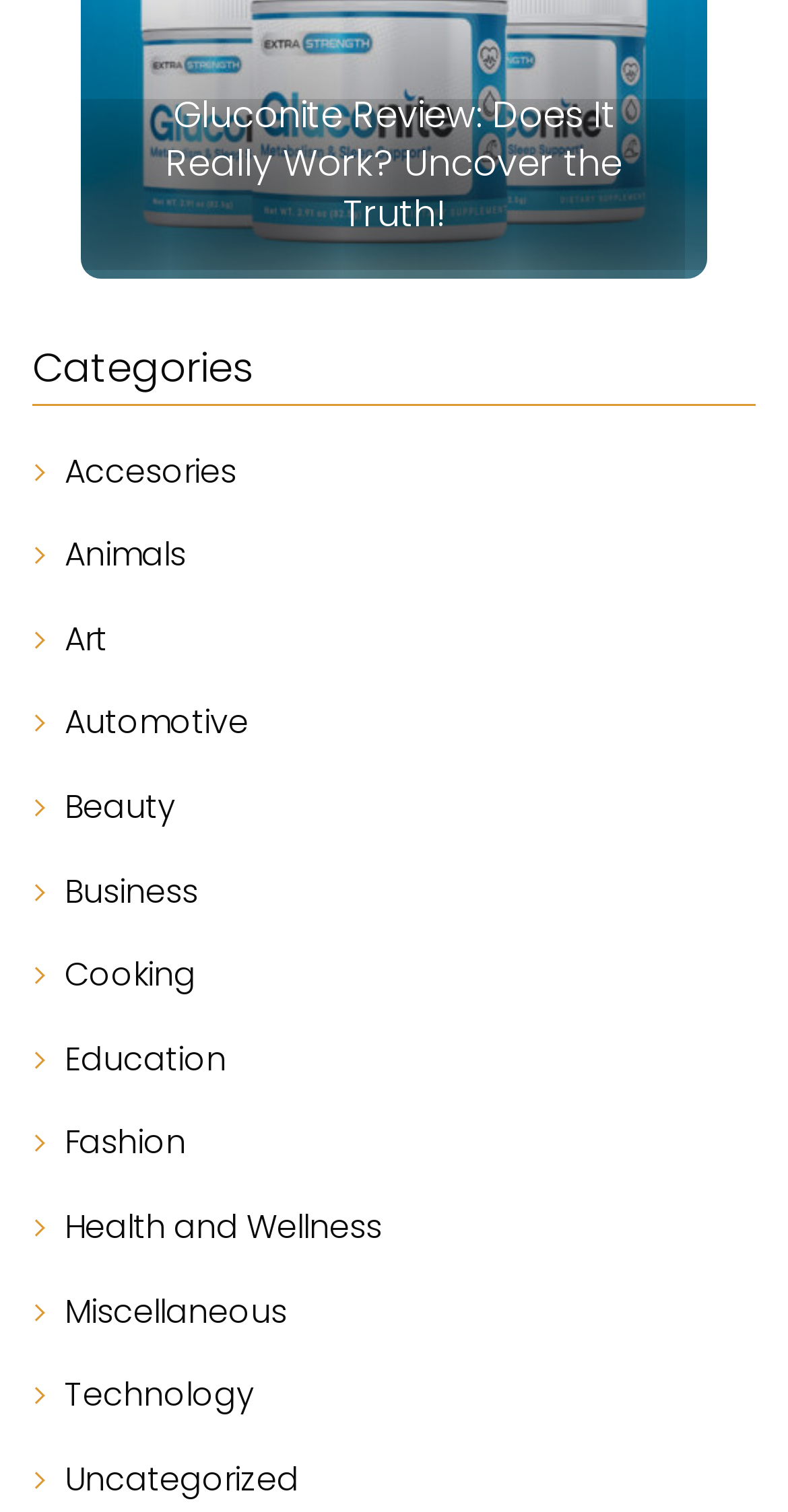Answer the question in a single word or phrase:
How many categories are available?

18